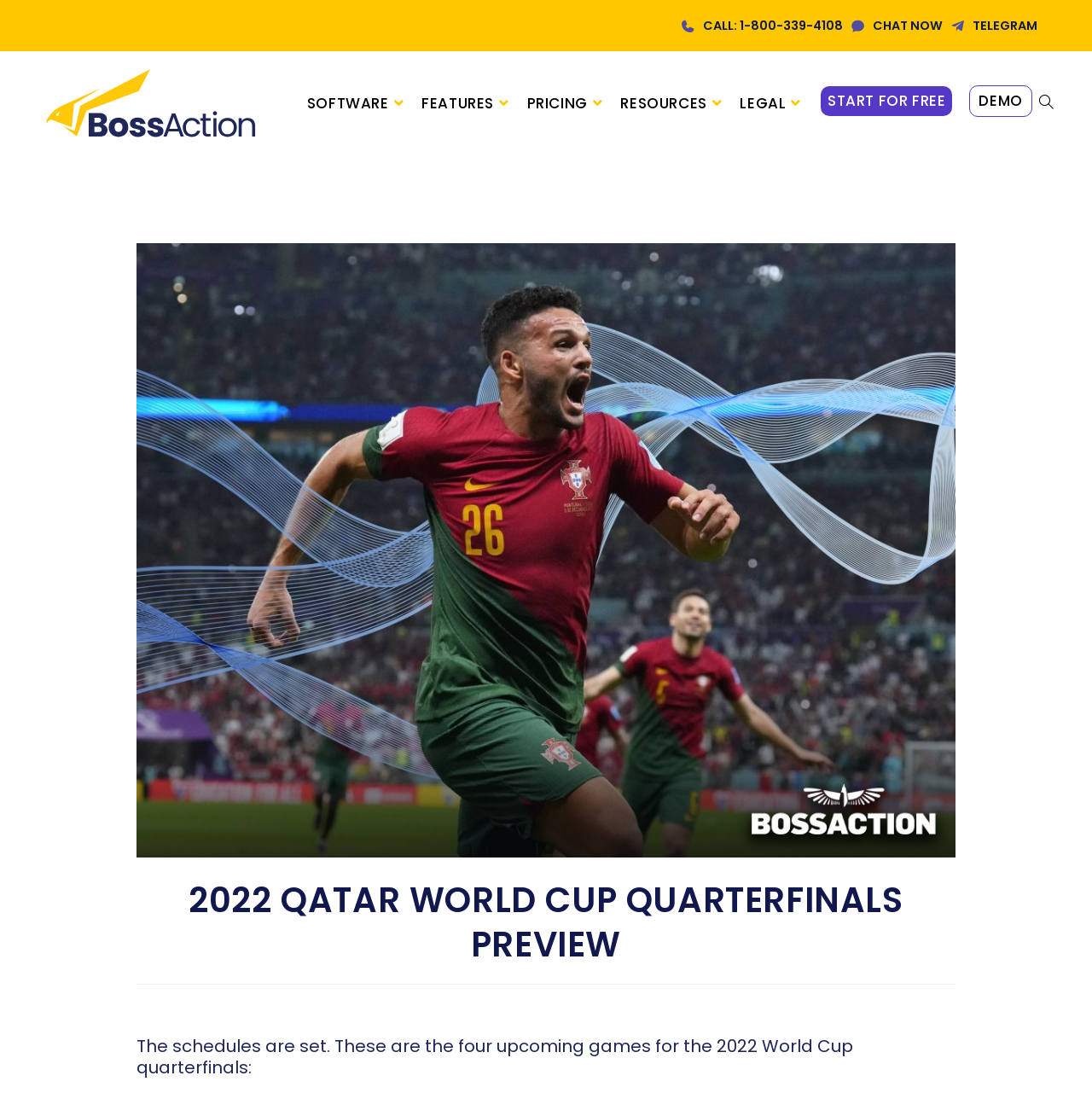Mark the bounding box of the element that matches the following description: "Add to Cart".

None